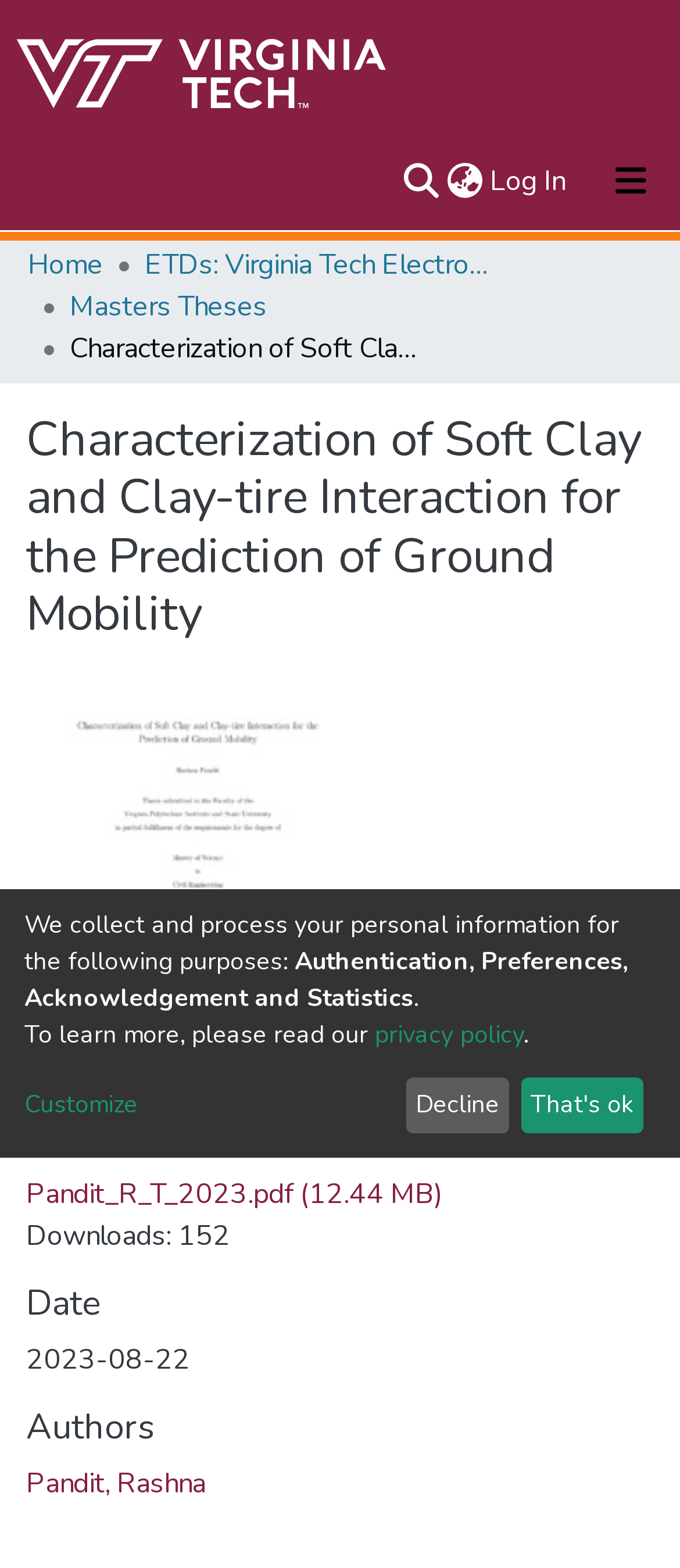Determine the bounding box coordinates for the clickable element required to fulfill the instruction: "Switch language". Provide the coordinates as four float numbers between 0 and 1, i.e., [left, top, right, bottom].

[0.651, 0.102, 0.715, 0.129]